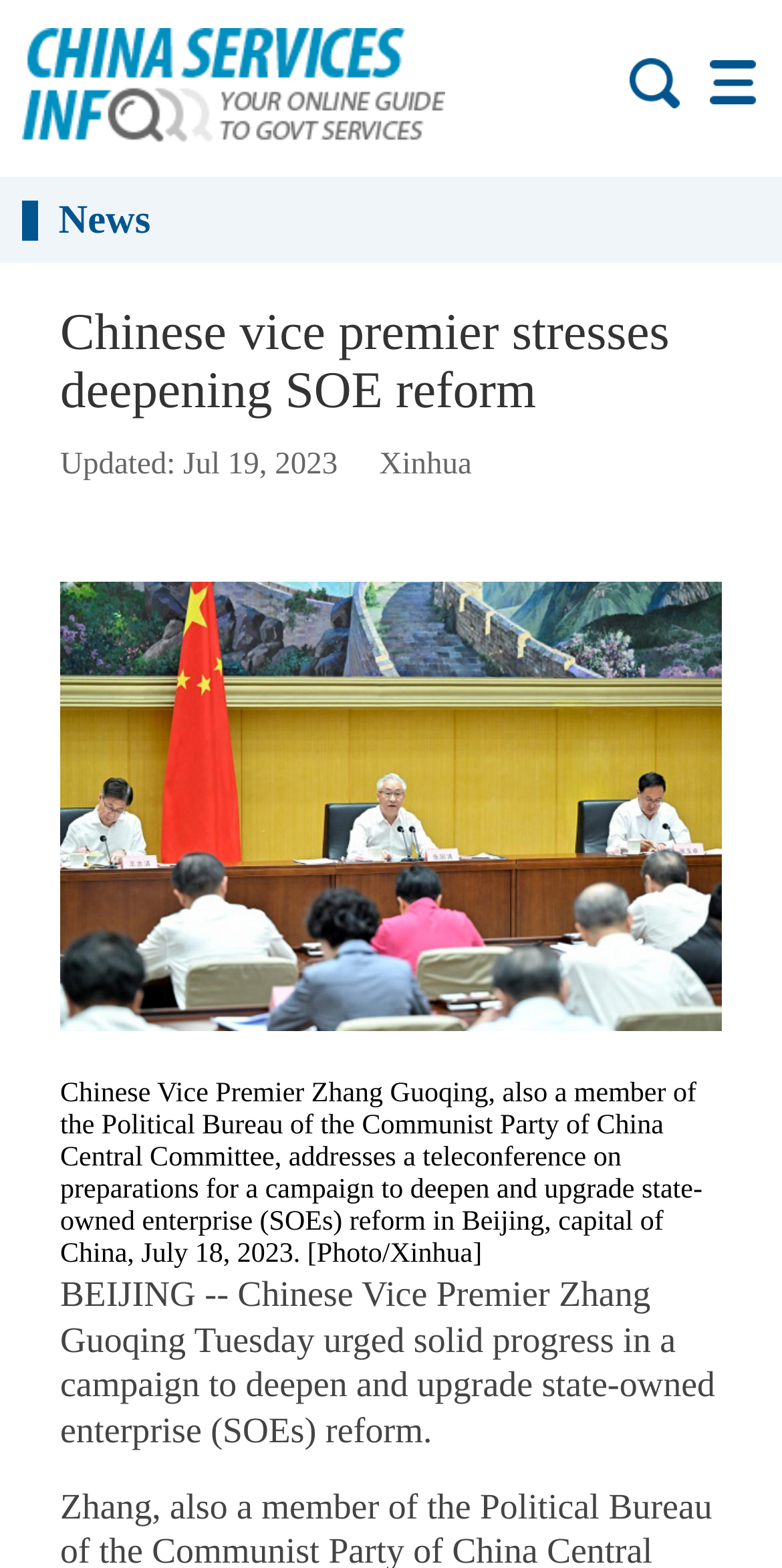Where was the teleconference held?
Could you give a comprehensive explanation in response to this question?

I found the answer by looking at the figure caption, which mentions 'Beijing, capital of China' as the location of the teleconference.